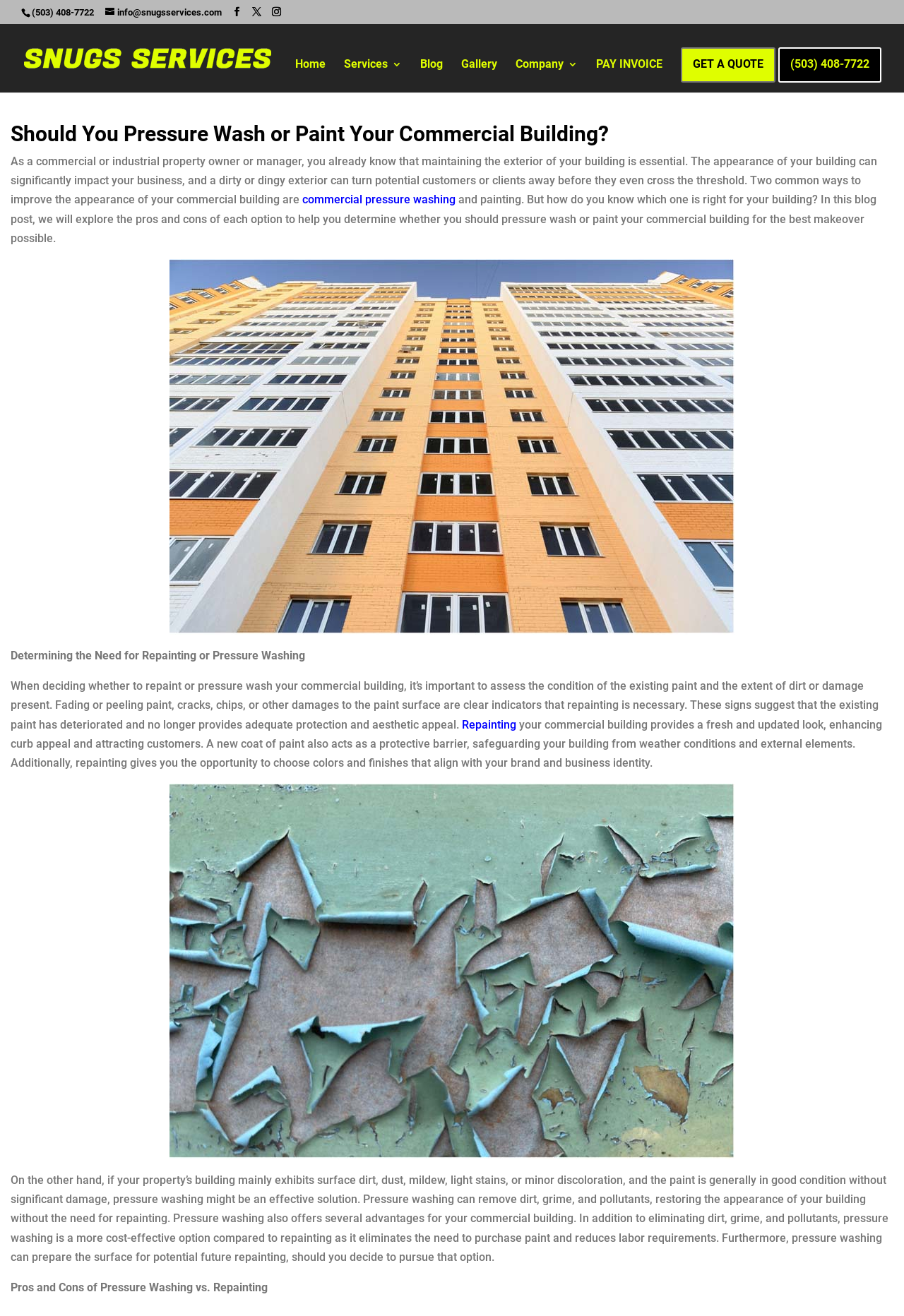Please give the bounding box coordinates of the area that should be clicked to fulfill the following instruction: "Click the 'Snugs Services' link". The coordinates should be in the format of four float numbers from 0 to 1, i.e., [left, top, right, bottom].

[0.027, 0.038, 0.27, 0.048]